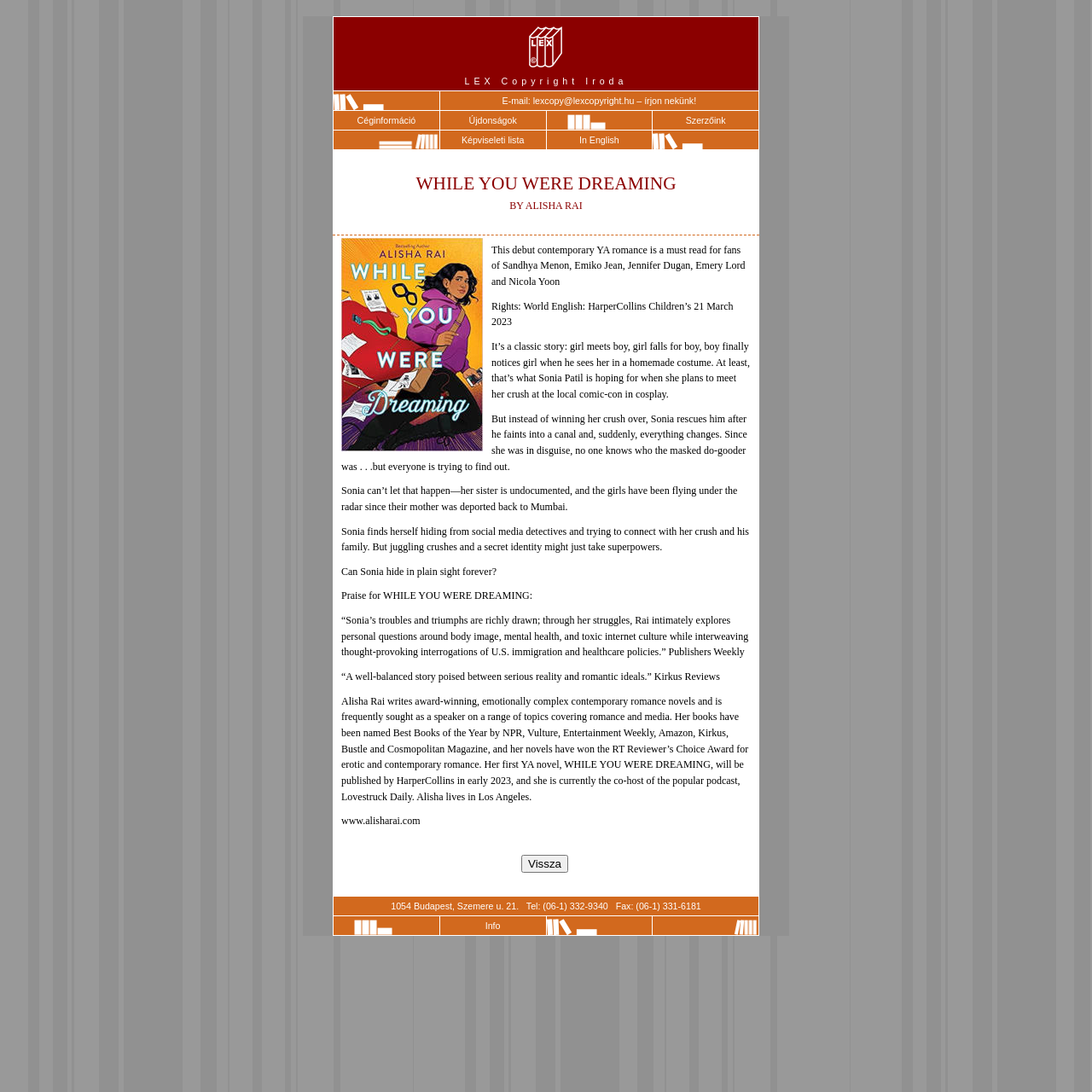Show the bounding box coordinates for the element that needs to be clicked to execute the following instruction: "Send an email to lexcopy@lexcopyright.hu". Provide the coordinates in the form of four float numbers between 0 and 1, i.e., [left, top, right, bottom].

[0.403, 0.083, 0.695, 0.101]